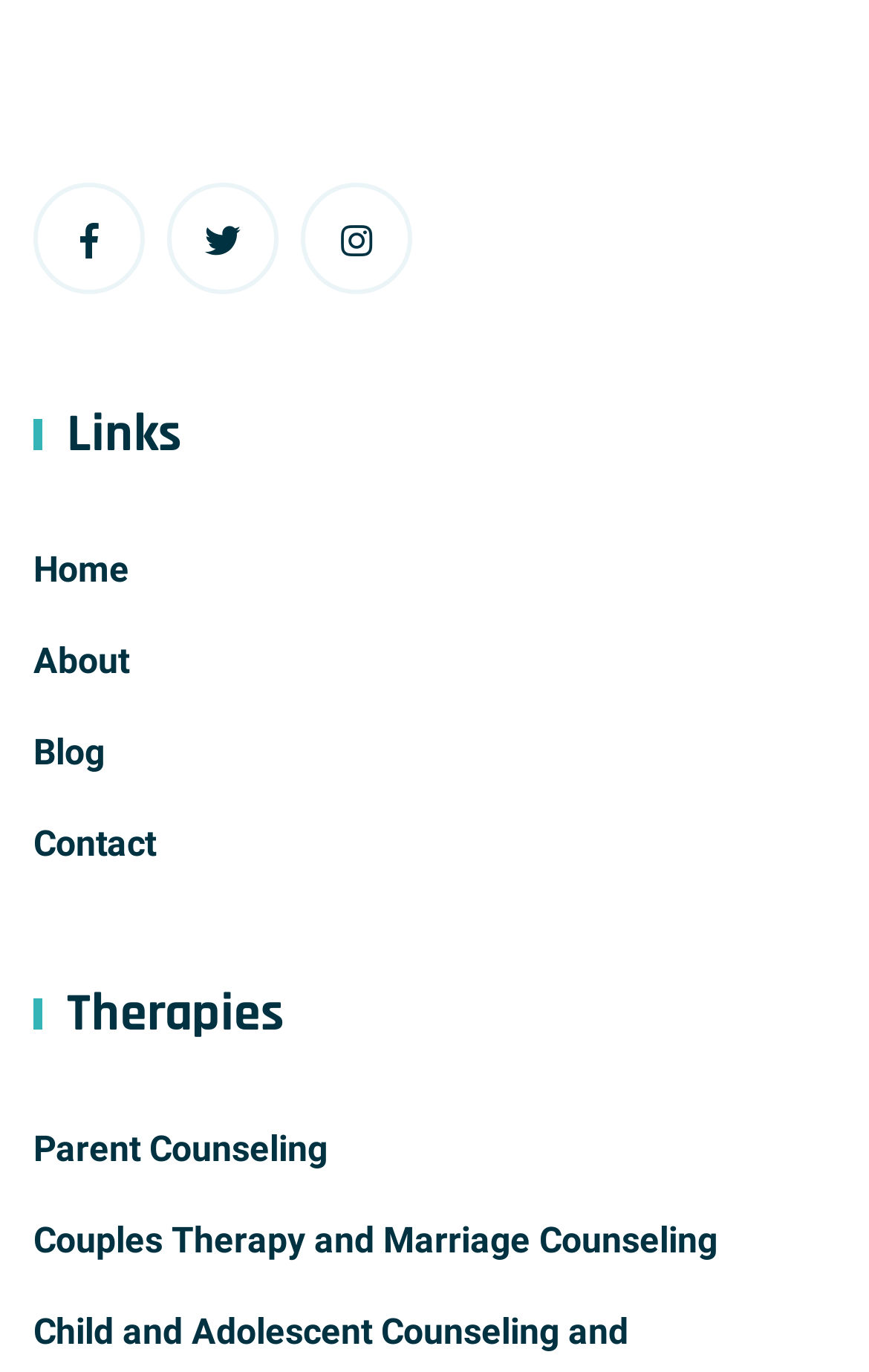Using the description: "Parent Counseling", identify the bounding box of the corresponding UI element in the screenshot.

[0.038, 0.818, 0.962, 0.86]